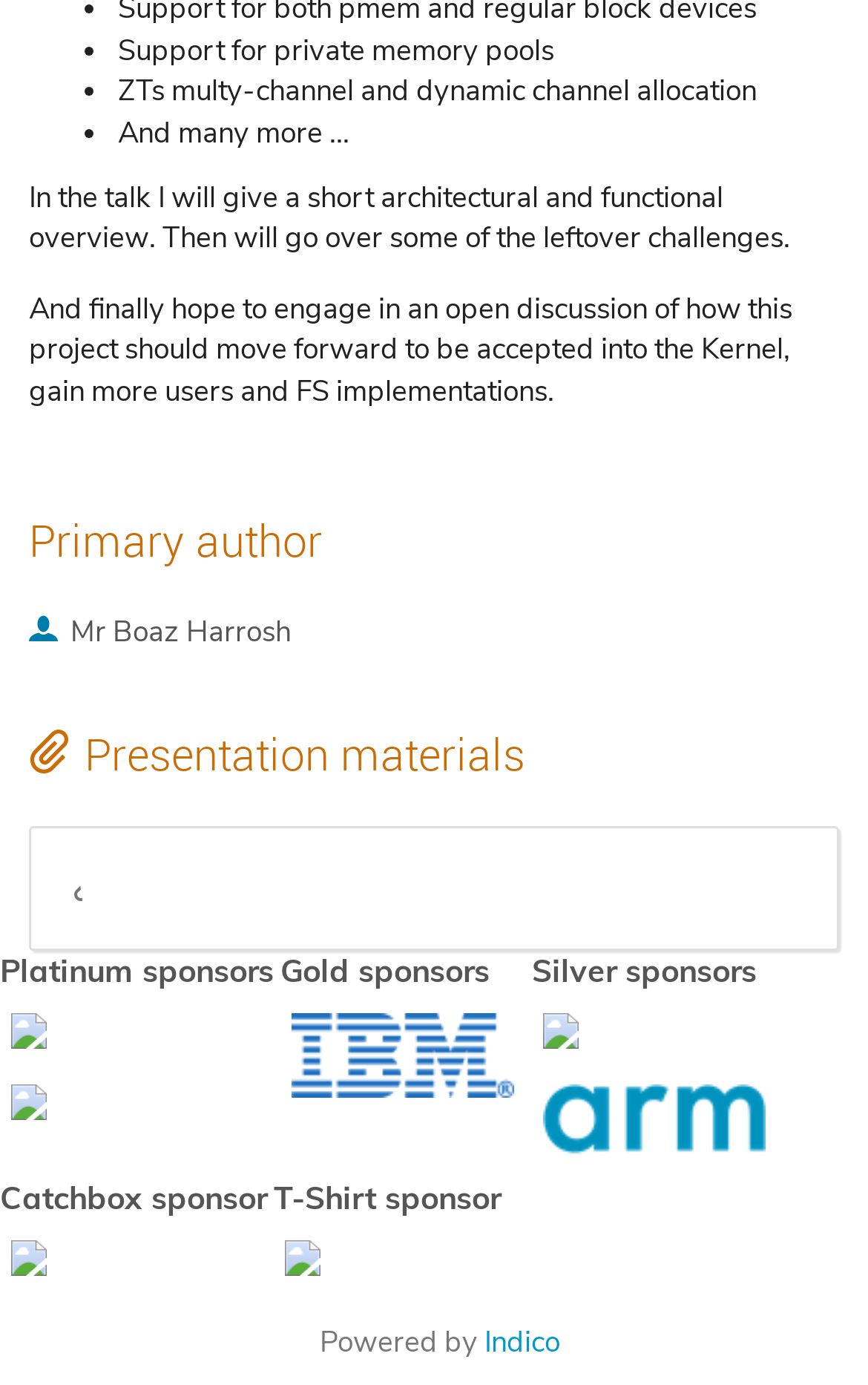Calculate the bounding box coordinates for the UI element based on the following description: "Indico". Ensure the coordinates are four float numbers between 0 and 1, i.e., [left, top, right, bottom].

[0.558, 0.954, 0.645, 0.983]